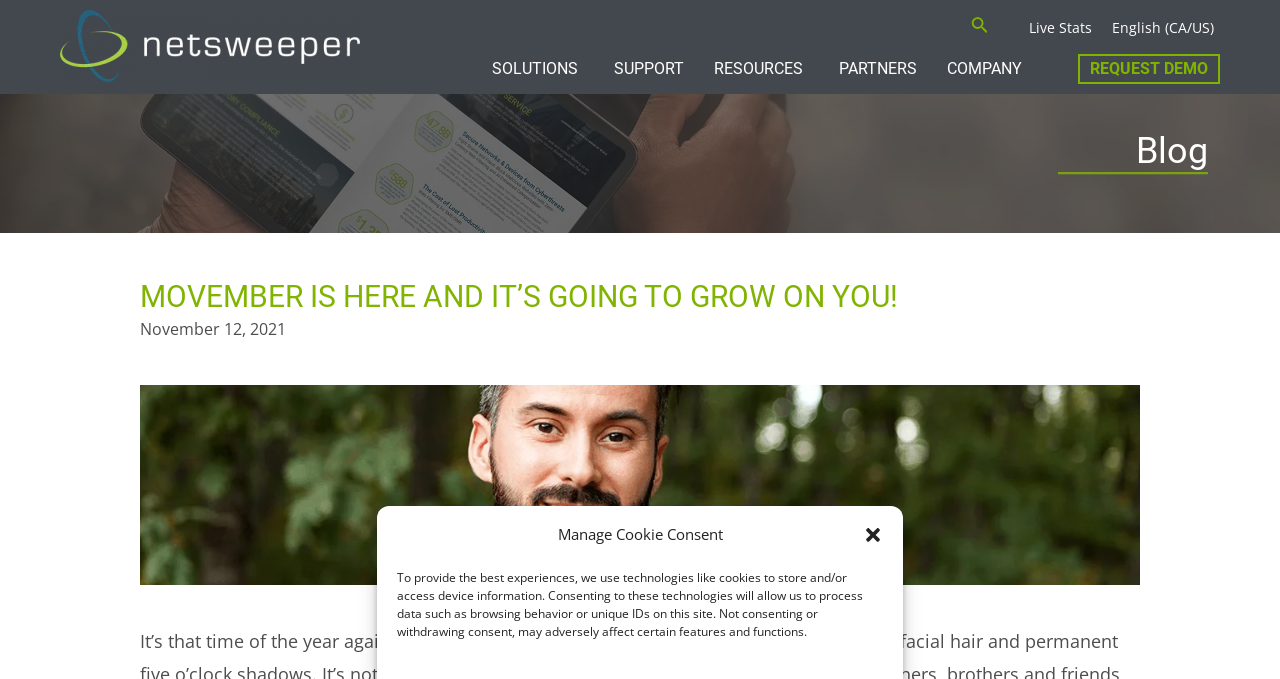Please respond to the question with a concise word or phrase:
What is the date of the latest article?

November 12, 2021